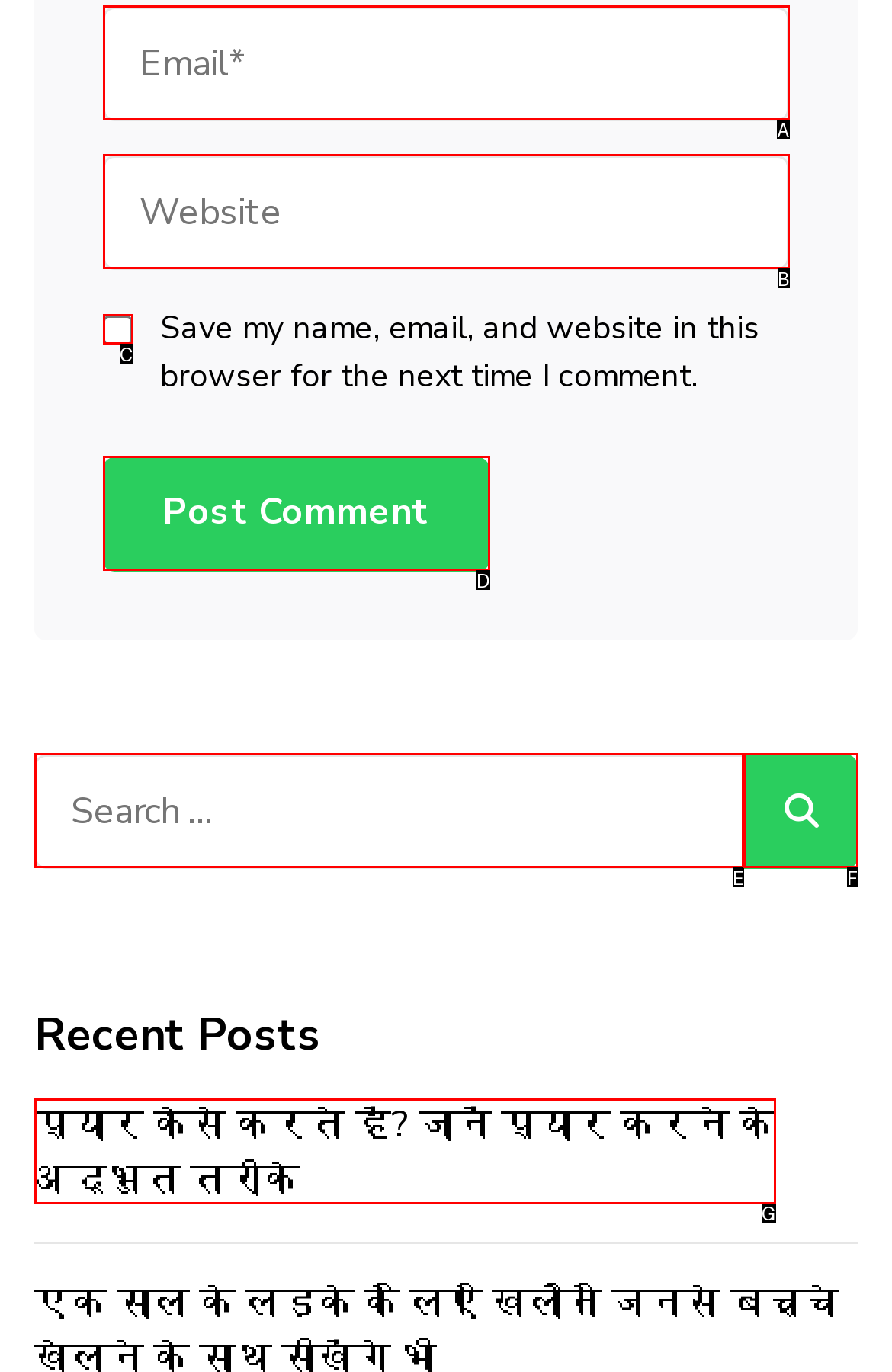Determine which option fits the element description: name="submit" value="Post Comment"
Answer with the option’s letter directly.

D